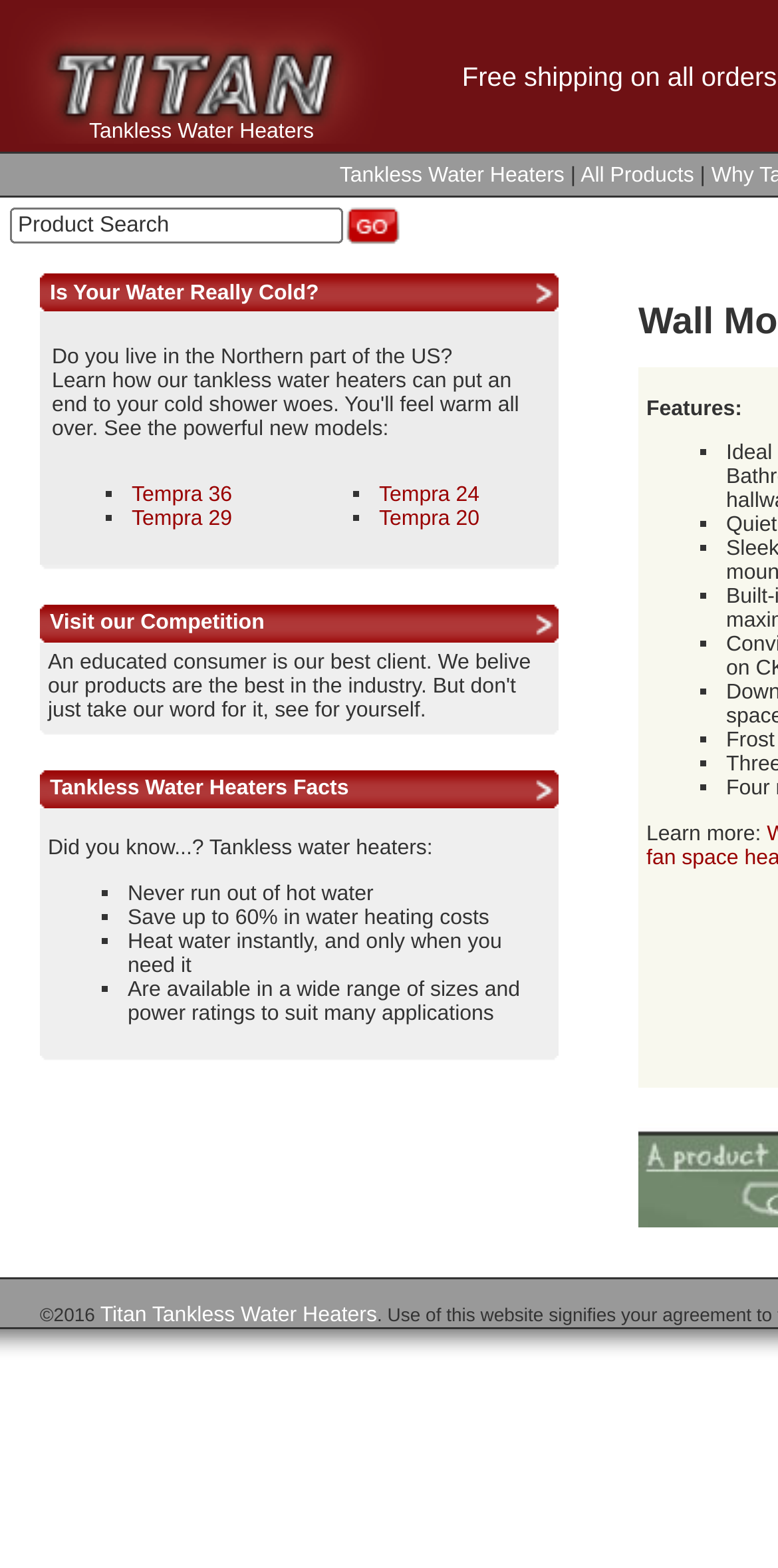Extract the heading text from the webpage.

Wall Mounted Electric Fan Heaters